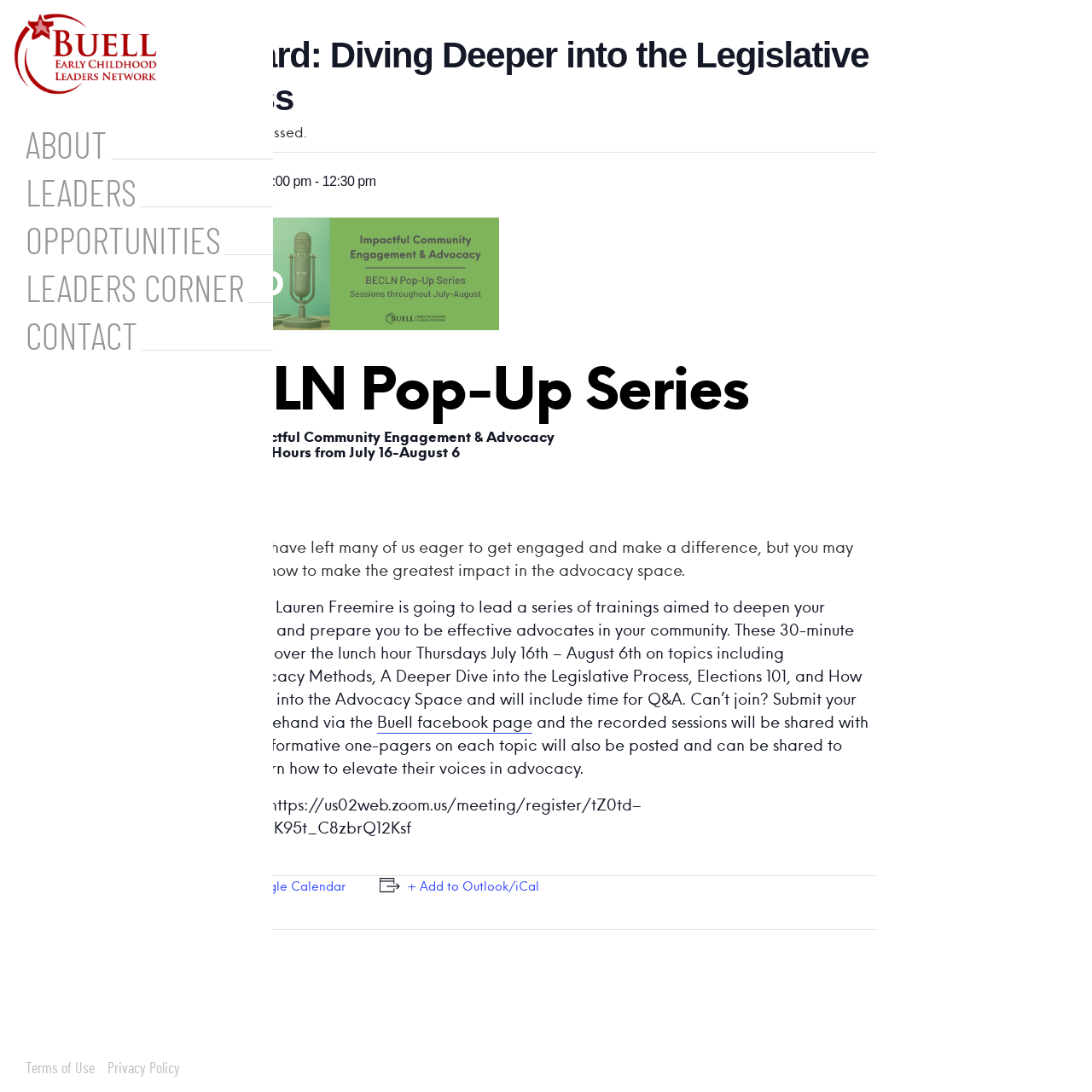Determine the bounding box coordinates for the region that must be clicked to execute the following instruction: "Visit Buell facebook page".

[0.346, 0.648, 0.488, 0.672]